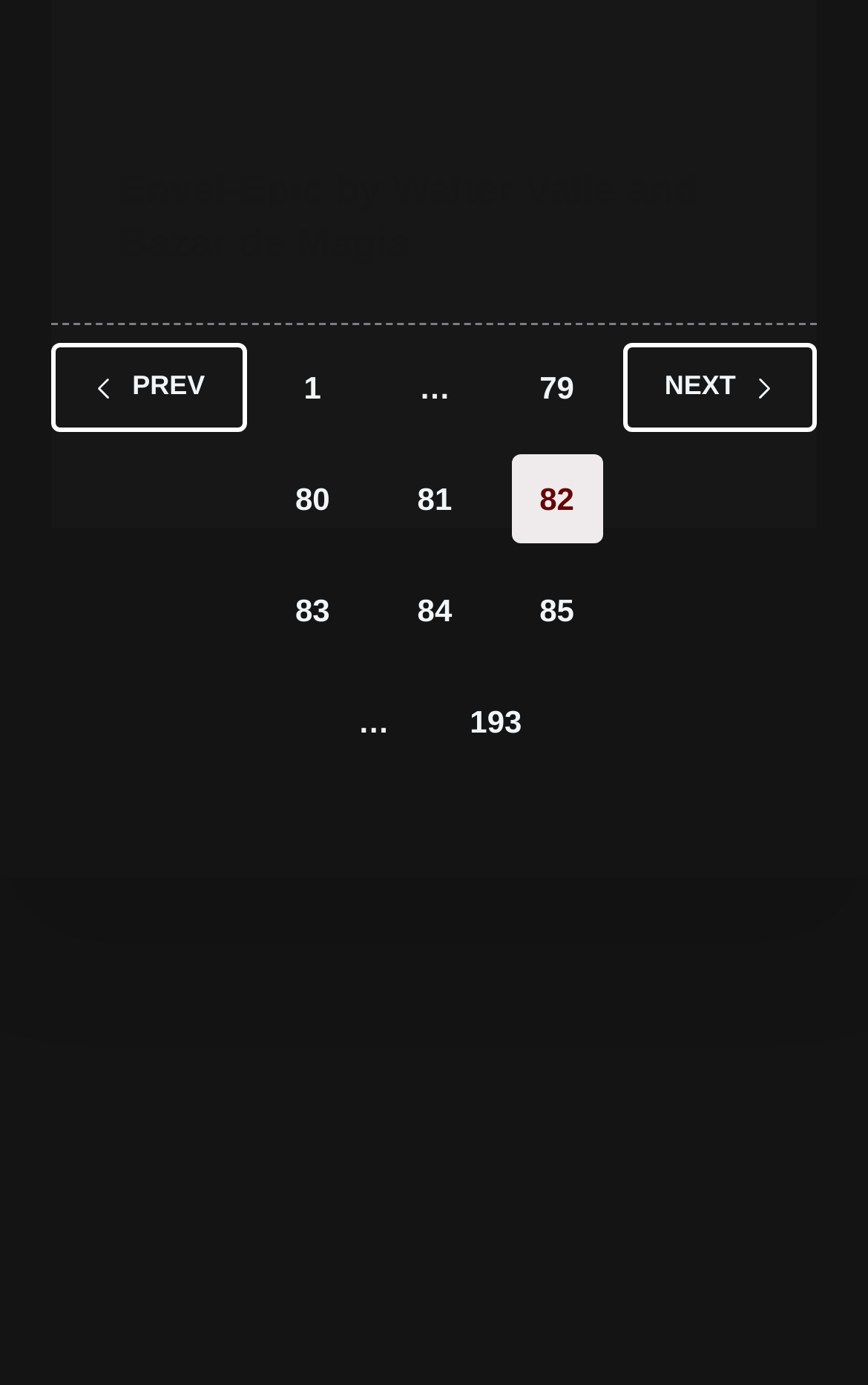Determine the bounding box coordinates of the clickable region to follow the instruction: "Go to the NICOLE page".

[0.137, 0.305, 0.253, 0.327]